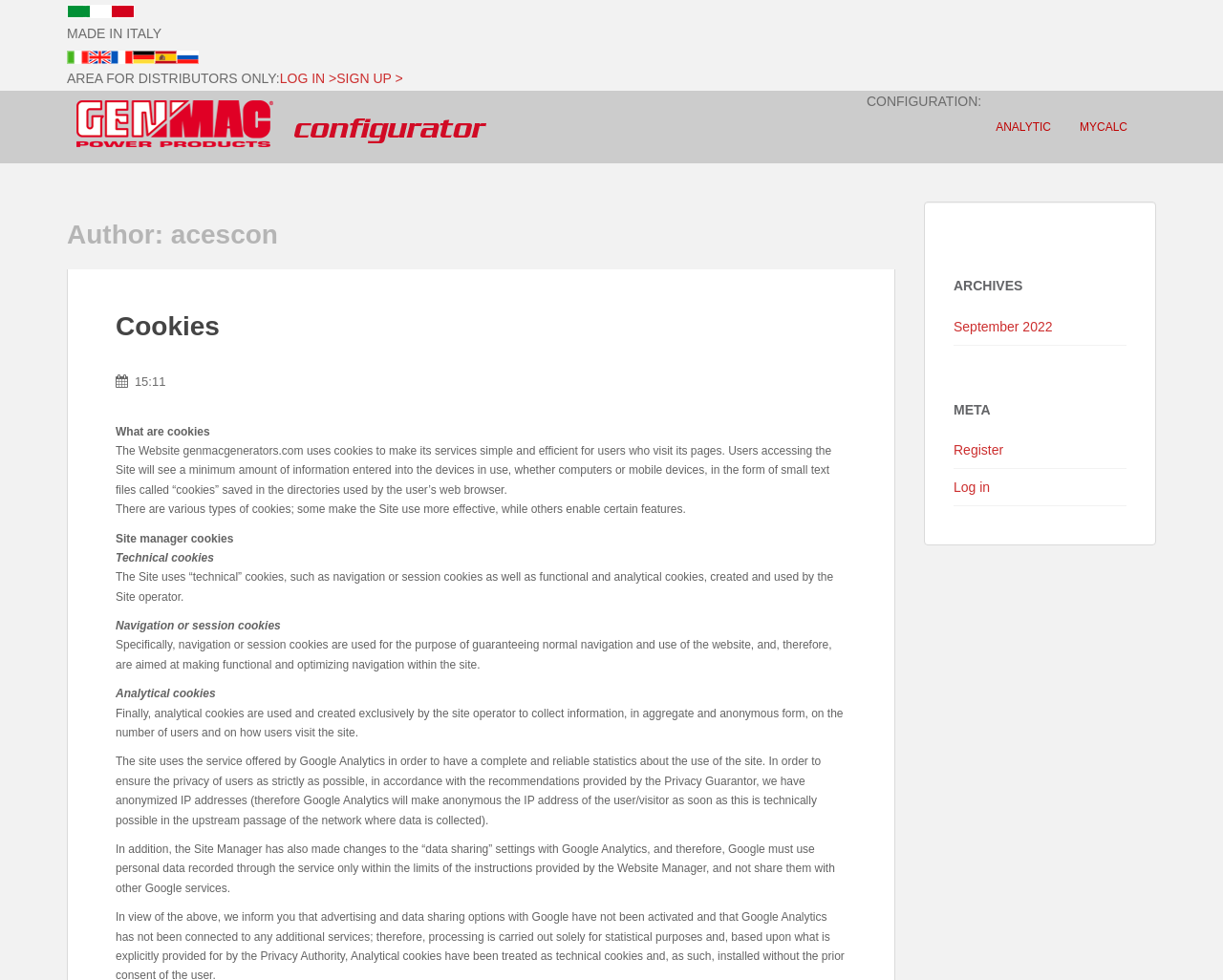Locate the bounding box coordinates of the UI element described by: "September 2022". Provide the coordinates as four float numbers between 0 and 1, formatted as [left, top, right, bottom].

[0.78, 0.325, 0.861, 0.341]